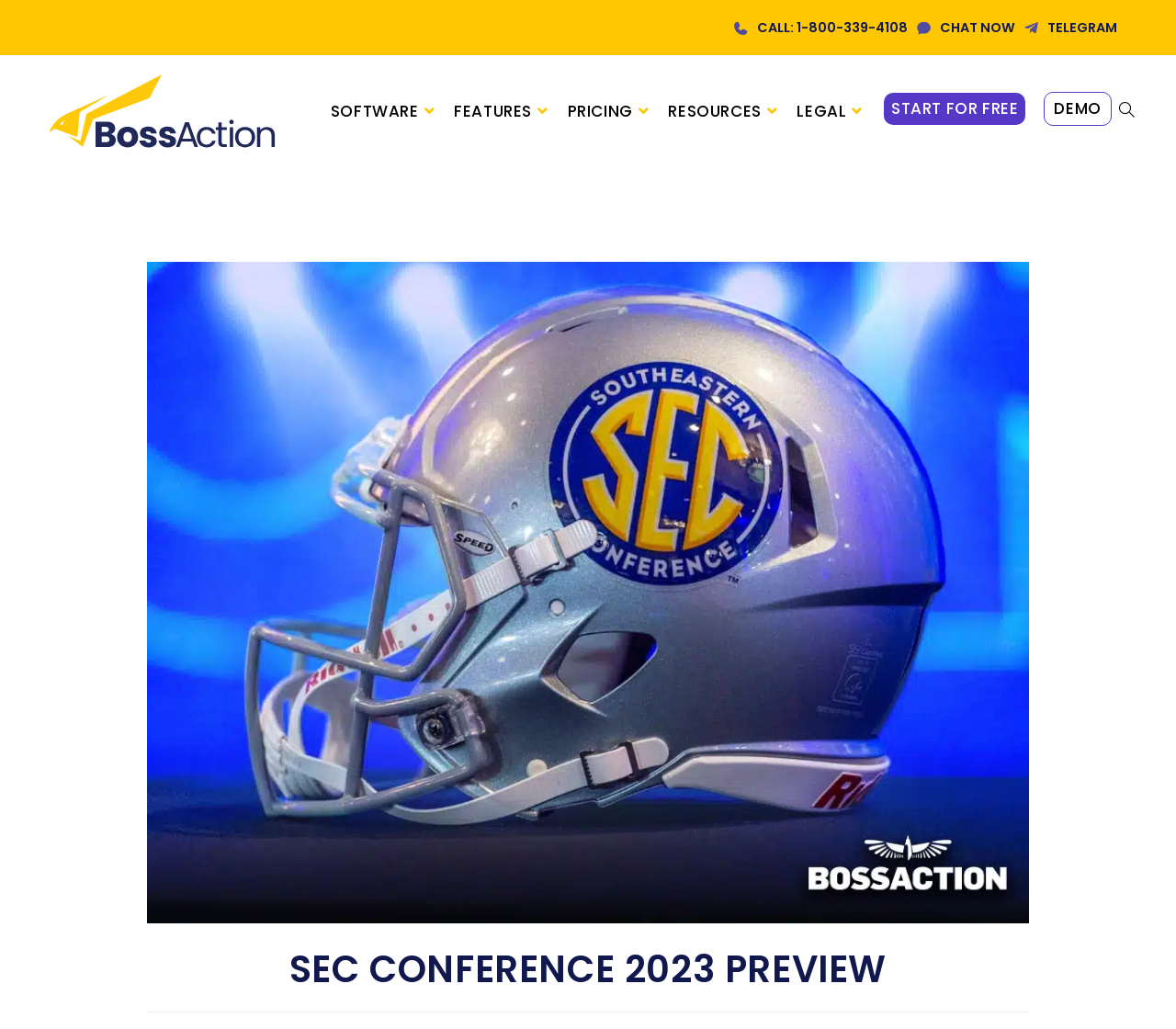By analyzing the image, answer the following question with a detailed response: What is the current webpage viewing?

I found an image on the webpage with a description 'You are currently viewing SEC Conference 2023 Preview'. This indicates that the current webpage is viewing the 'SEC Conference 2023 Preview'.